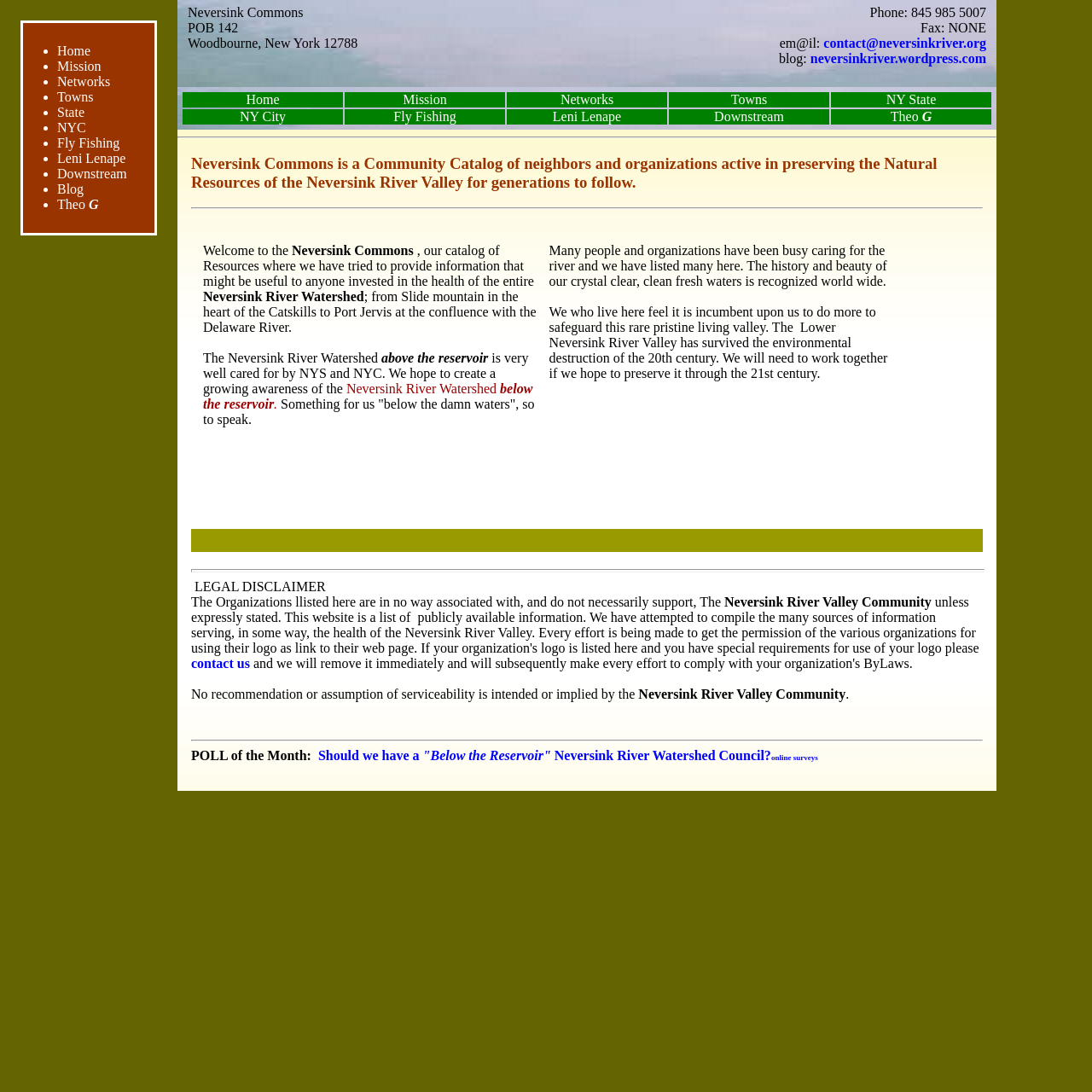Pinpoint the bounding box coordinates for the area that should be clicked to perform the following instruction: "Take the poll of the month".

[0.291, 0.685, 0.706, 0.698]